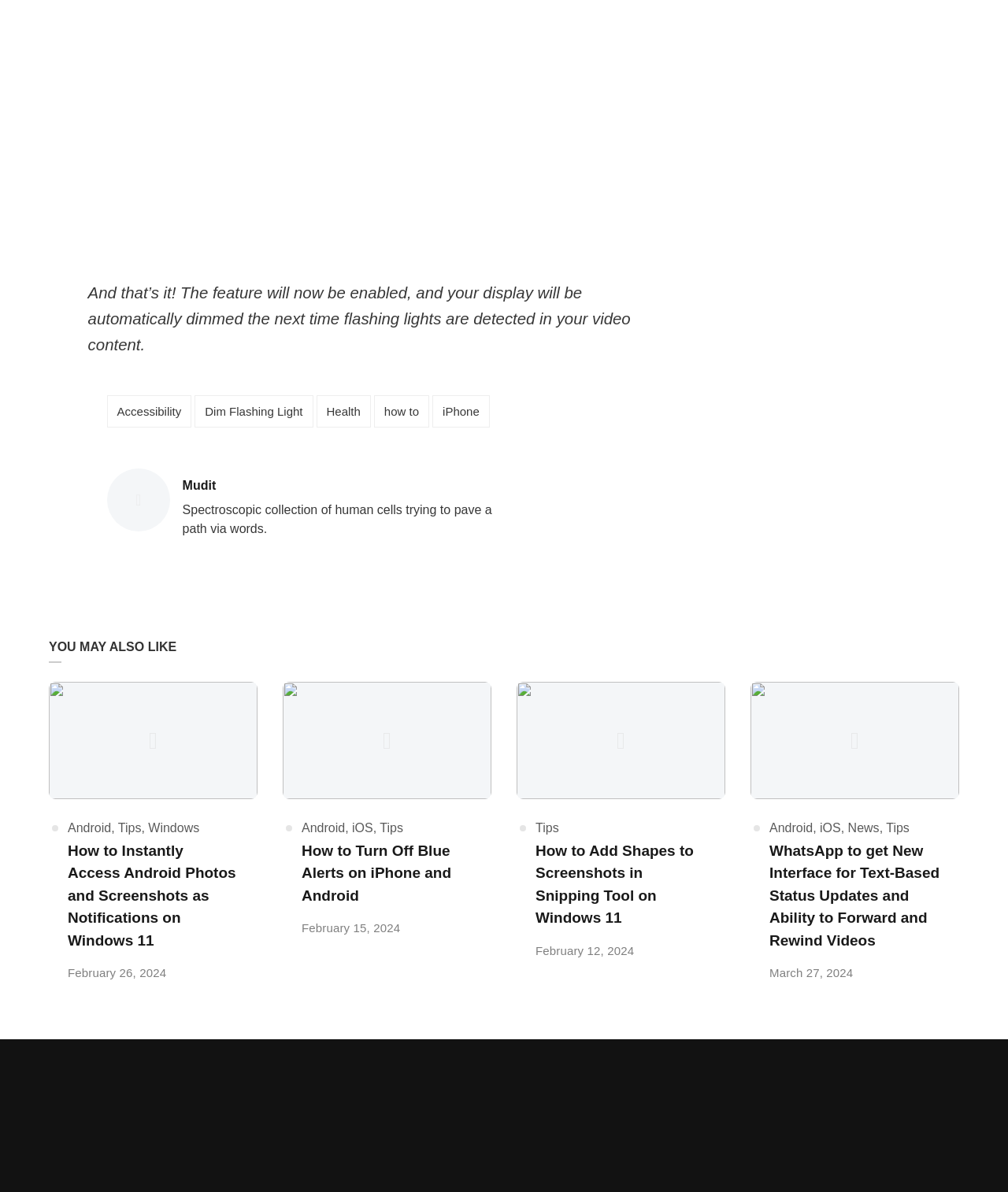Please identify the coordinates of the bounding box for the clickable region that will accomplish this instruction: "Check the privacy policy".

[0.048, 0.892, 0.121, 0.903]